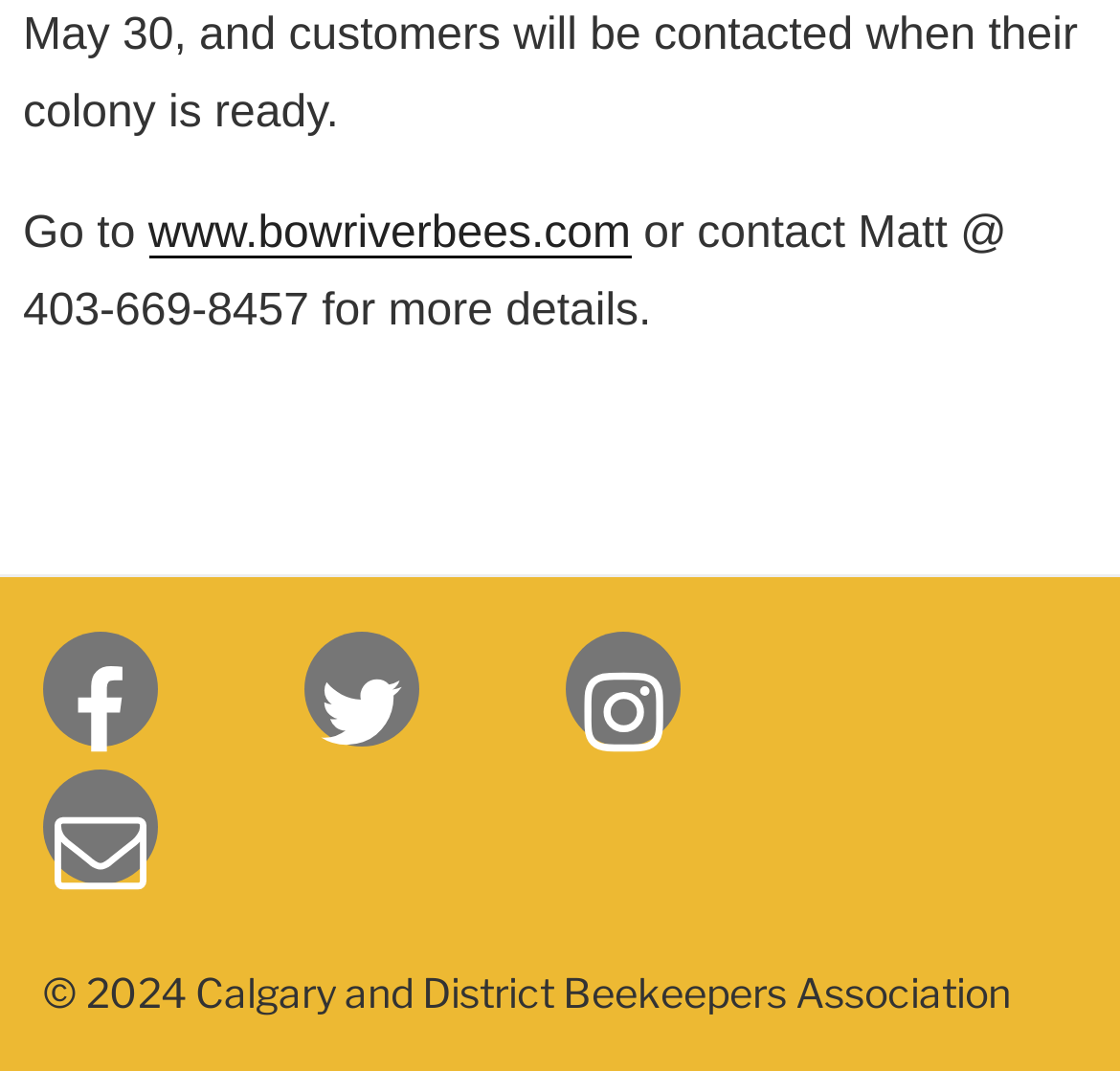What is the name of the association mentioned in the copyright?
Give a single word or phrase answer based on the content of the image.

Calgary and District Beekeepers Association